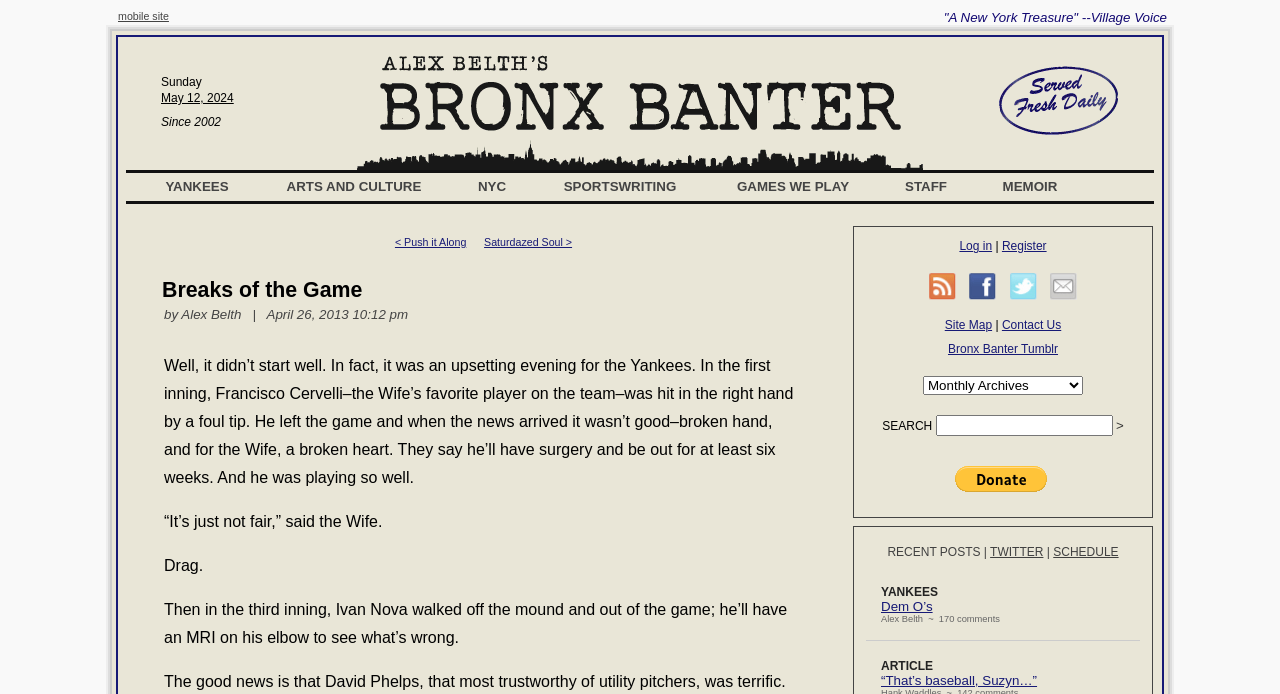Give a concise answer using one word or a phrase to the following question:
How many headings are there on the webpage?

6